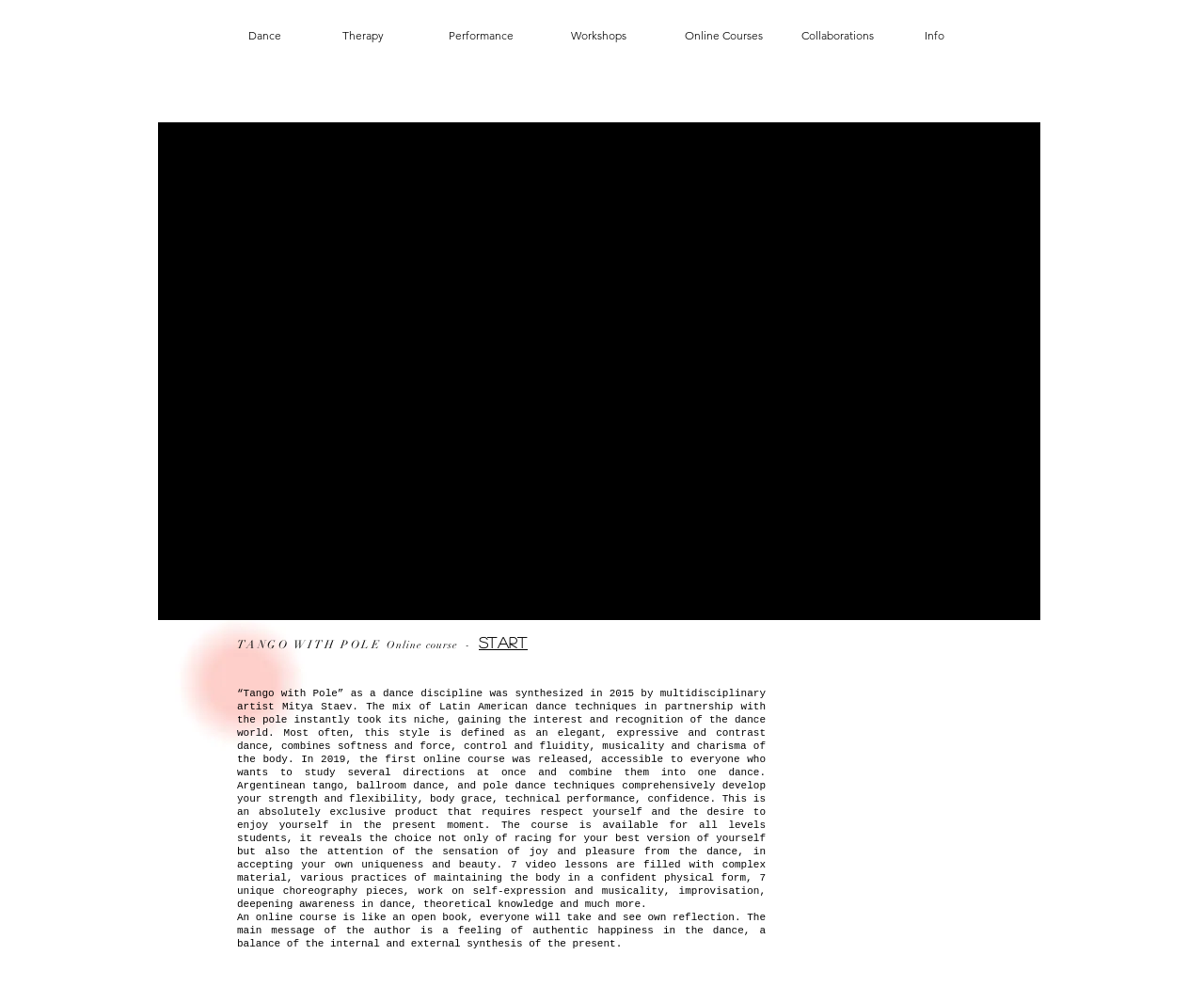Identify the bounding box coordinates of the region I need to click to complete this instruction: "View Online Courses".

[0.569, 0.029, 0.634, 0.043]